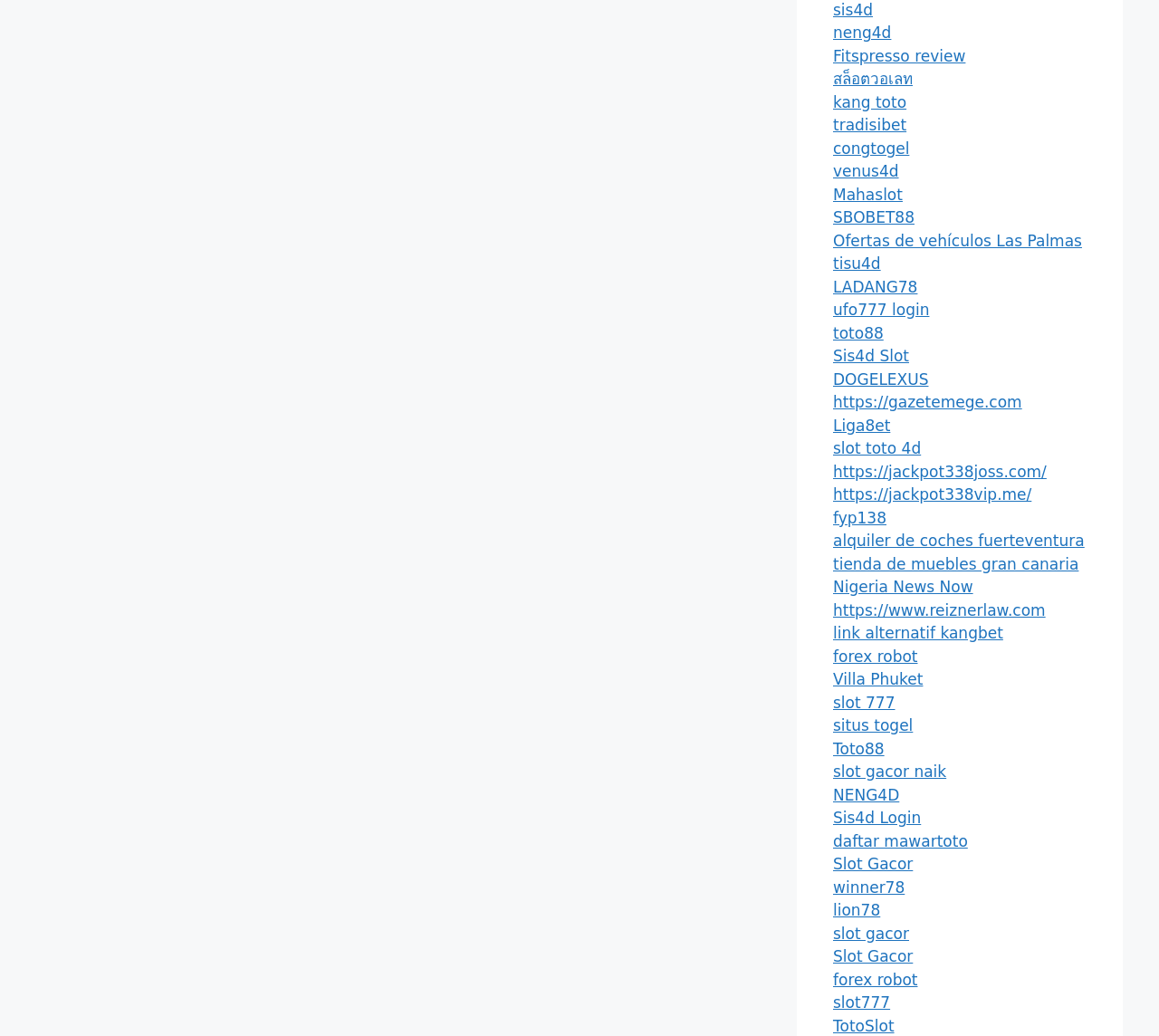Are there any links related to slot games?
Answer the question using a single word or phrase, according to the image.

Yes